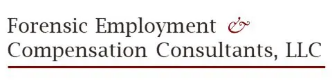Generate an elaborate caption that covers all aspects of the image.

The image displays the logo of "Forensic Employment & Compensation Consultants, LLC." The design features a professional and sophisticated font, emphasizing the company's name prominently. The use of a classic typeface conveys reliability and expertise, reflecting the firm's focus on forensic employment services and compensation consulting. The logo serves as a visual representation of the company's commitment to providing thorough and accurate solutions in their field, appealing to clients seeking trusted professional services in employment and compensation analysis.